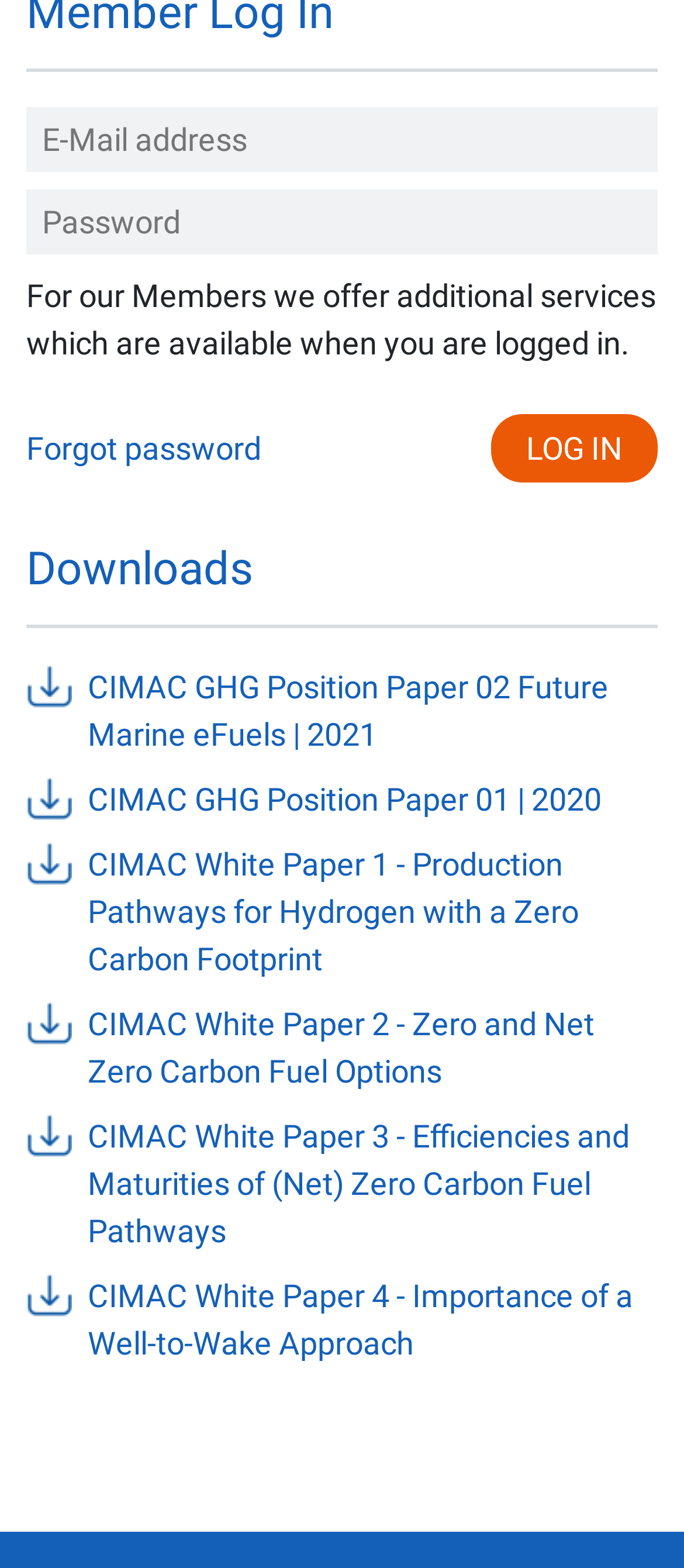Pinpoint the bounding box coordinates of the element you need to click to execute the following instruction: "Click forgot password". The bounding box should be represented by four float numbers between 0 and 1, in the format [left, top, right, bottom].

[0.038, 0.274, 0.382, 0.297]